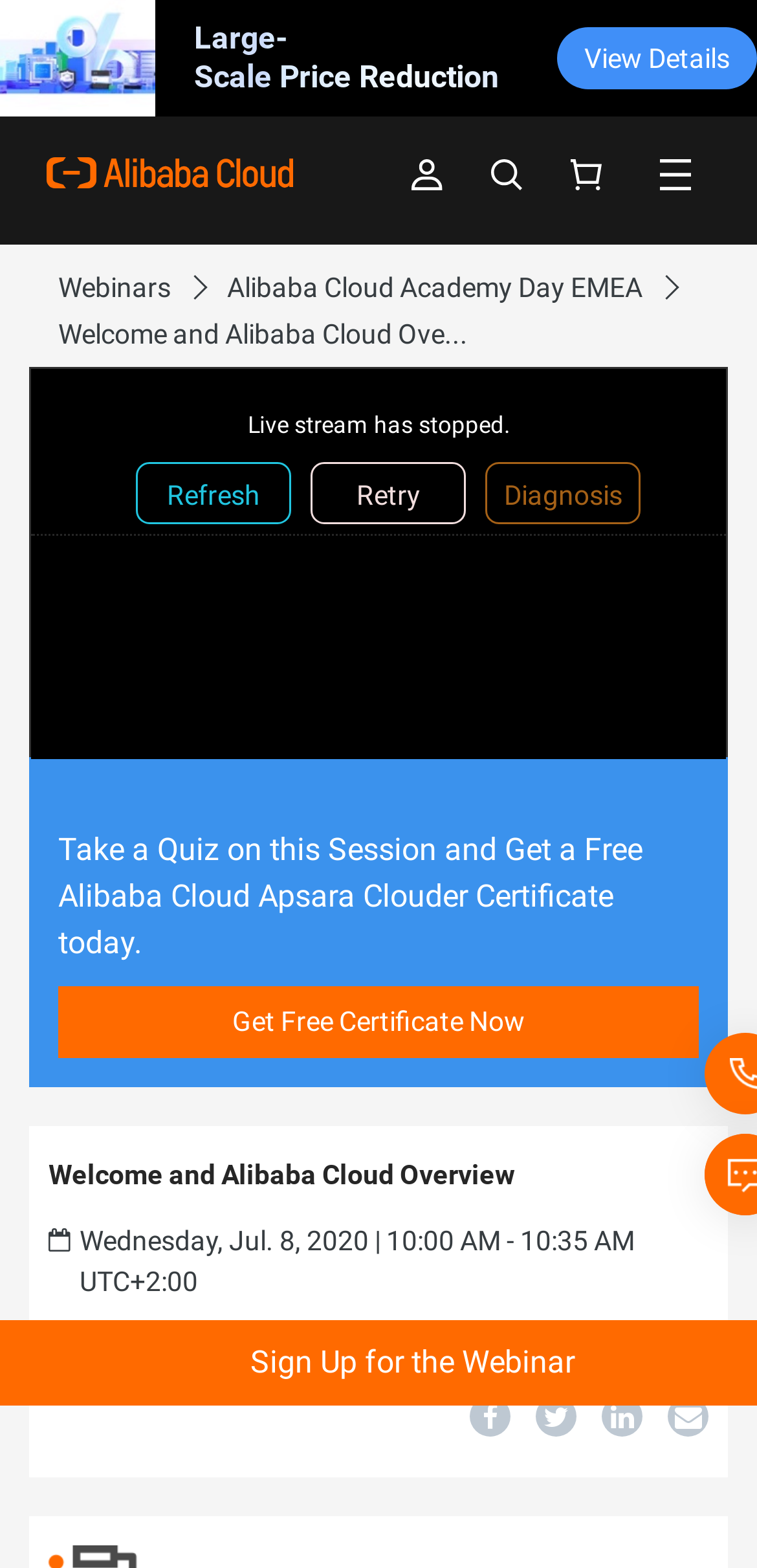What is the name of the webinar?
Refer to the image and respond with a one-word or short-phrase answer.

Alibaba Cloud Overview